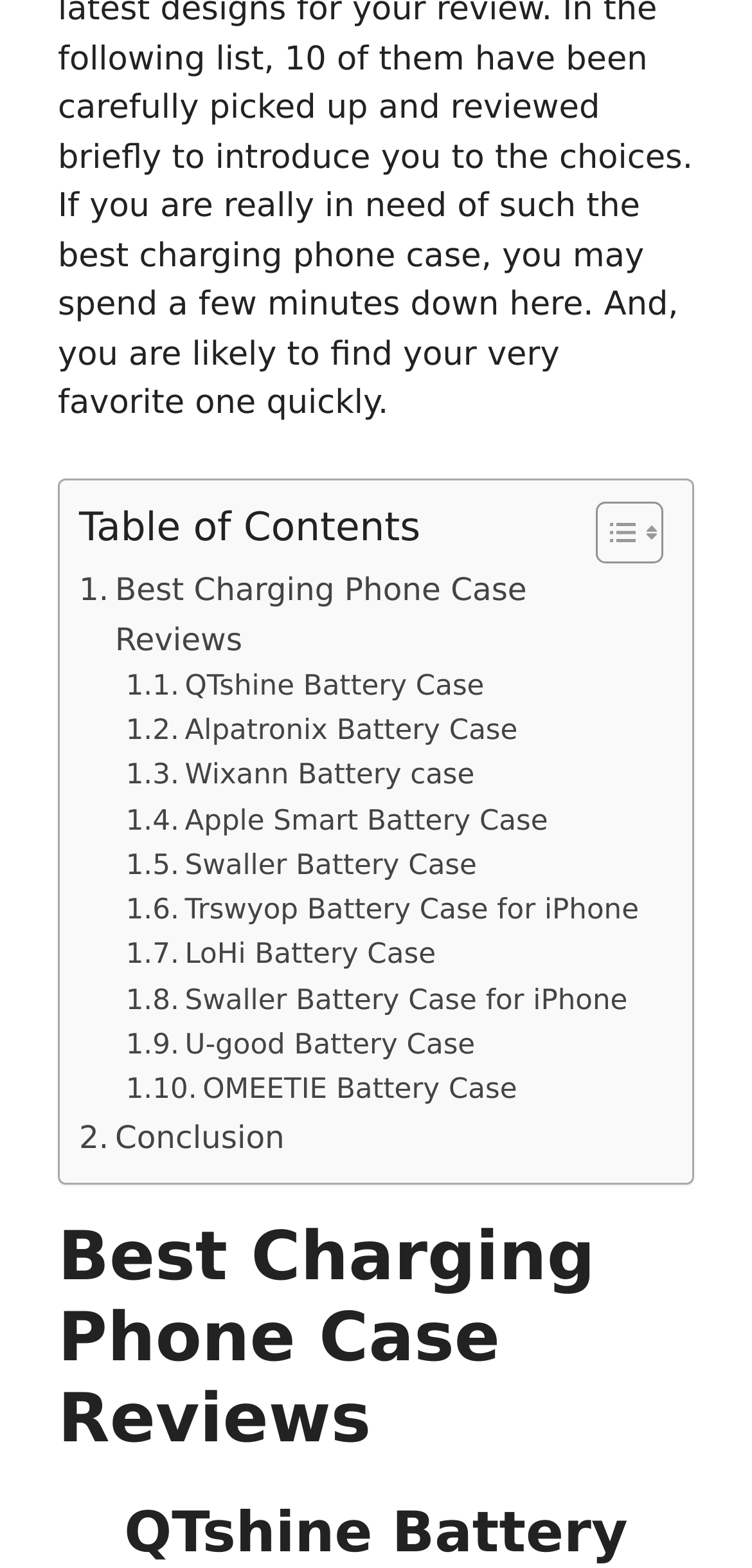Pinpoint the bounding box coordinates of the clickable area needed to execute the instruction: "Go to Conclusion". The coordinates should be specified as four float numbers between 0 and 1, i.e., [left, top, right, bottom].

[0.105, 0.71, 0.378, 0.742]